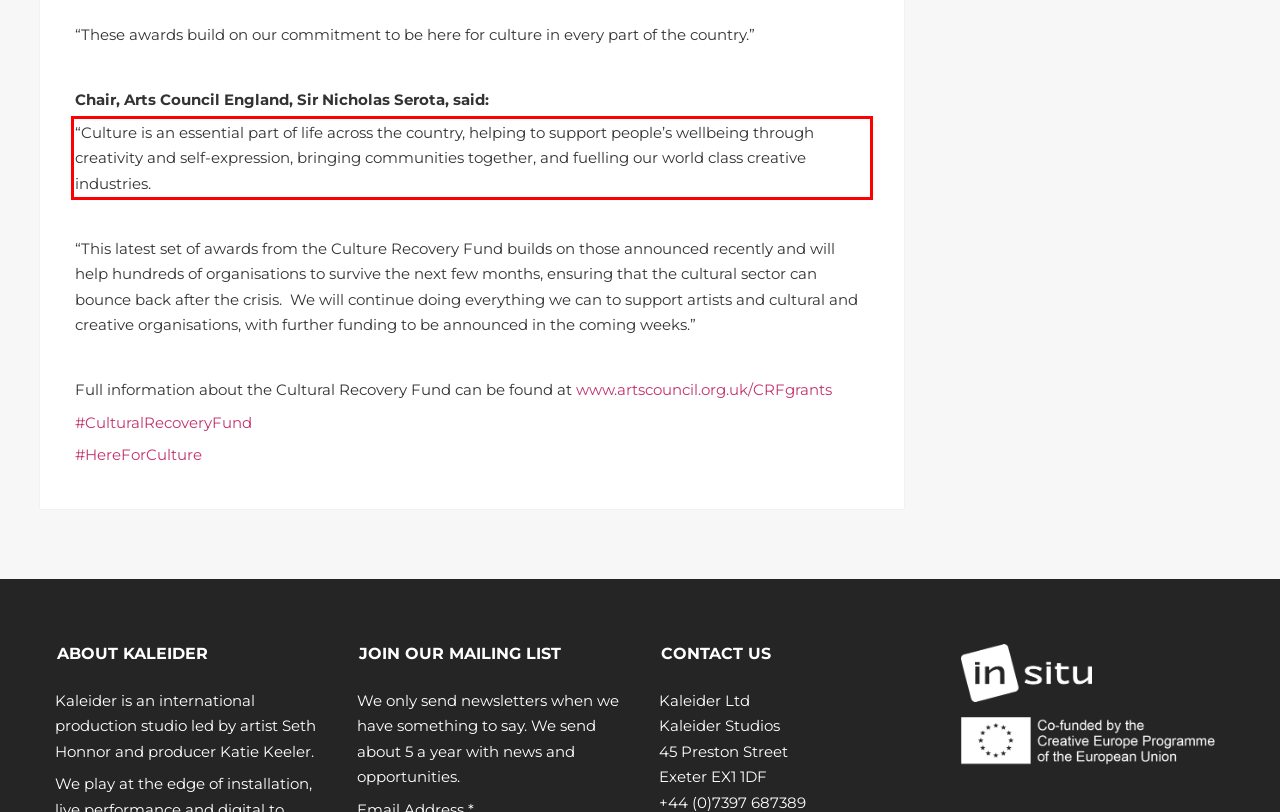Please examine the webpage screenshot containing a red bounding box and use OCR to recognize and output the text inside the red bounding box.

“Culture is an essential part of life across the country, helping to support people’s wellbeing through creativity and self-expression, bringing communities together, and fuelling our world class creative industries.